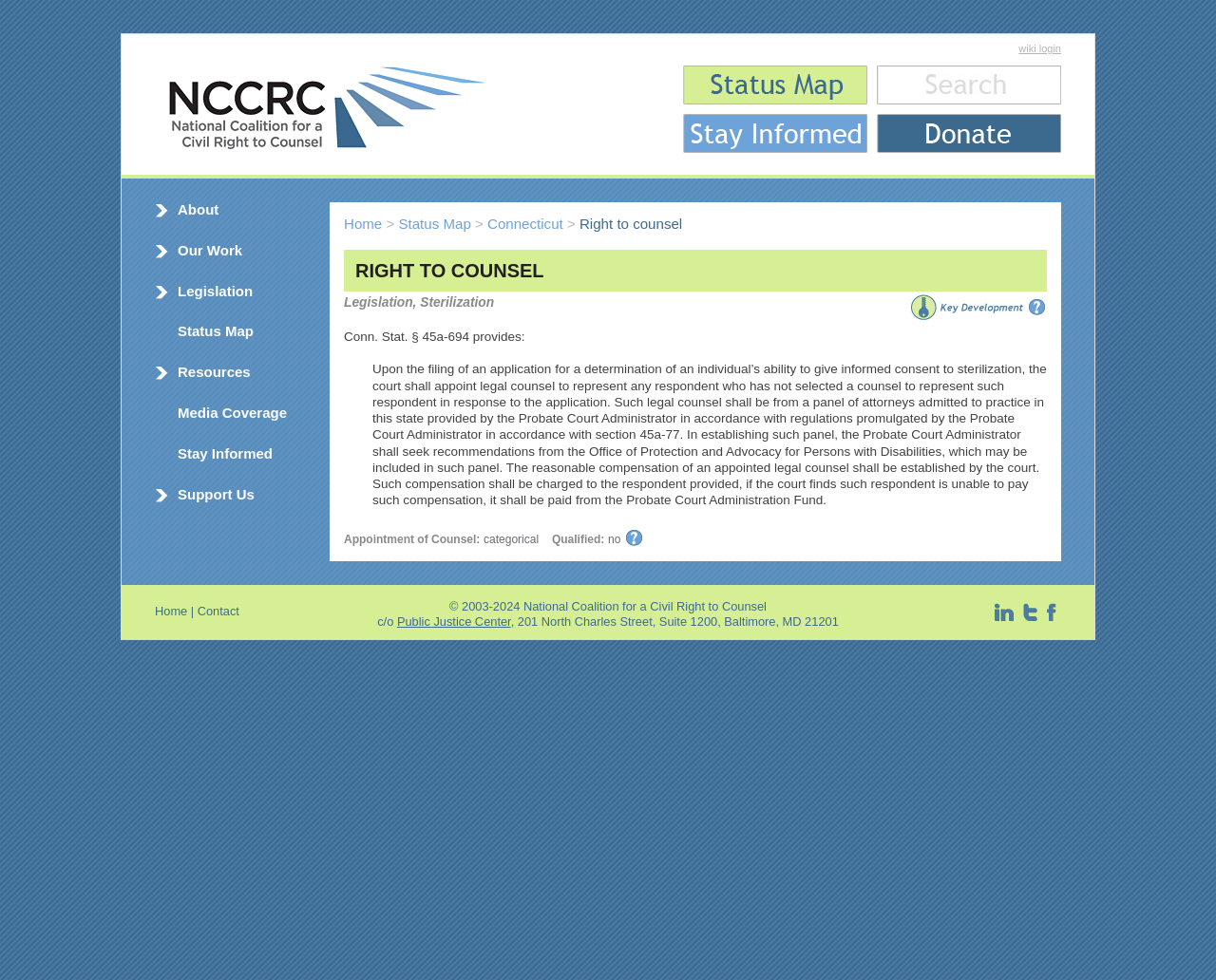Please locate the bounding box coordinates for the element that should be clicked to achieve the following instruction: "login to wiki". Ensure the coordinates are given as four float numbers between 0 and 1, i.e., [left, top, right, bottom].

[0.838, 0.044, 0.873, 0.055]